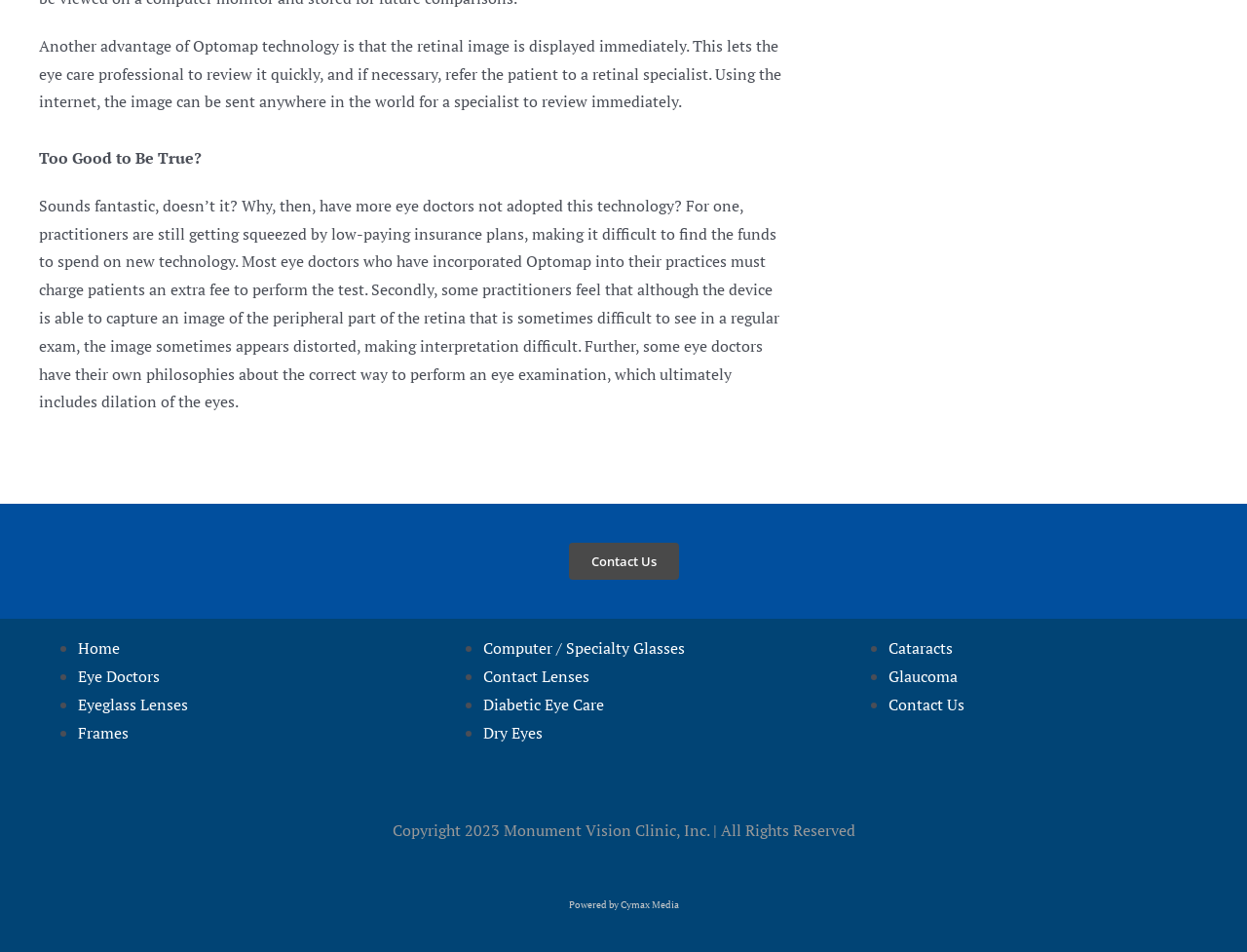Please identify the bounding box coordinates for the region that you need to click to follow this instruction: "Go to Home".

[0.062, 0.67, 0.096, 0.692]